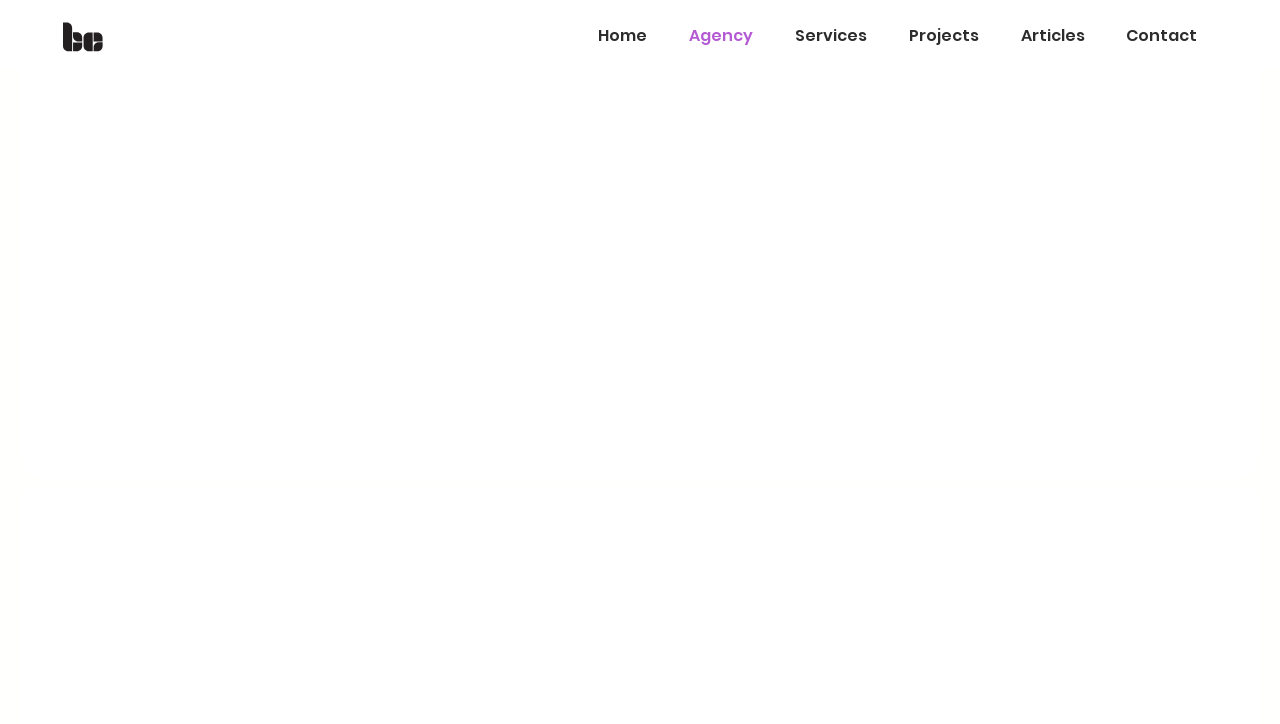What services does the agency specialize in?
Please provide a full and detailed response to the question.

I found the answer by examining the StaticText element at coordinates [0.497, 0.516, 0.92, 0.643], which mentions that the agency specializes in 'branding, innovation, and customer experience services'.